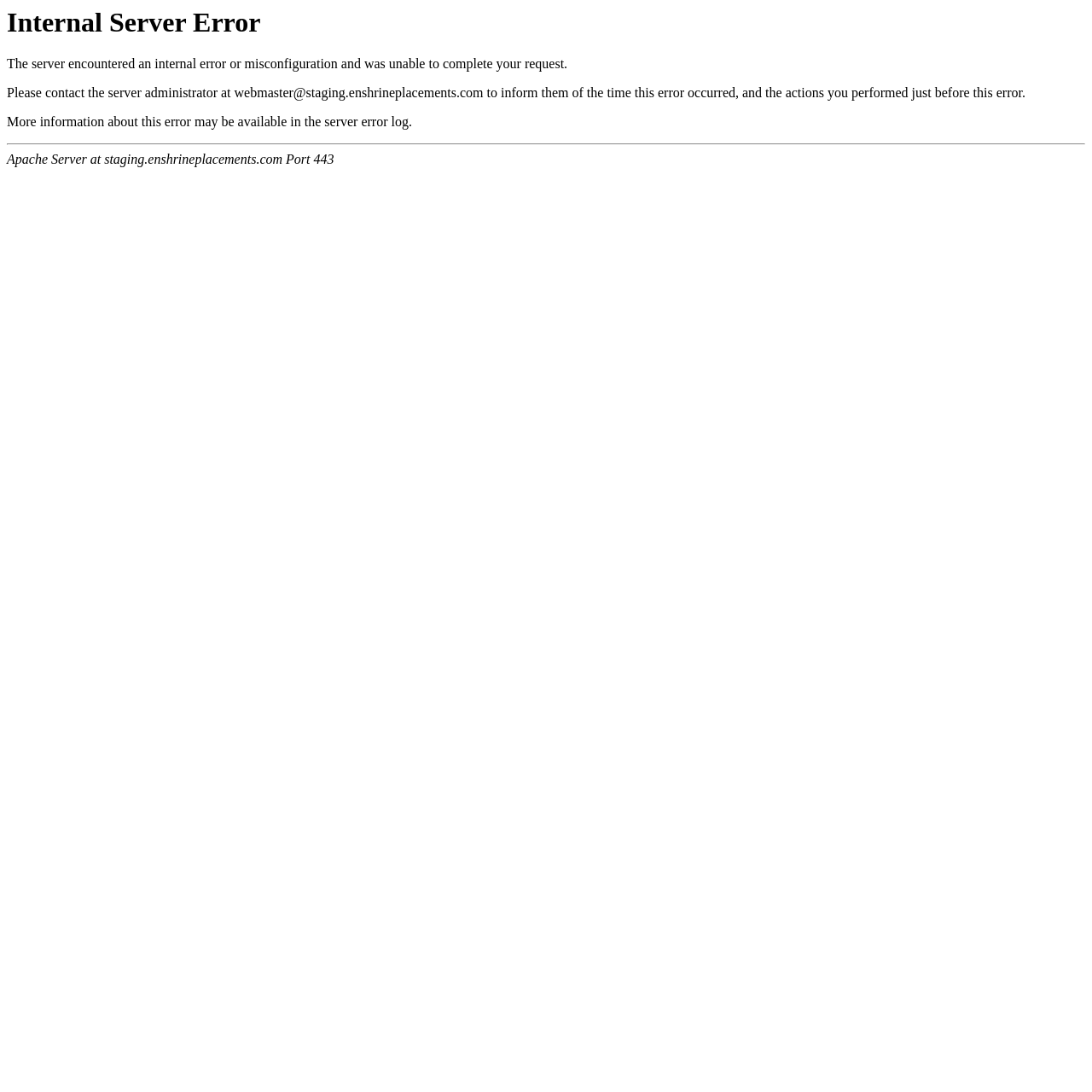Write an exhaustive caption that covers the webpage's main aspects.

The webpage displays an error message, "Internal Server Error", in a prominent heading at the top. Below the heading, there is a paragraph of text explaining that the server encountered an internal error or misconfiguration and was unable to complete the request. 

Further down, there is another paragraph providing instructions on how to report the error to the server administrator, including the administrator's email address. 

Below that, a third paragraph mentions that more information about the error may be available in the server error log. 

A horizontal separator line is placed below these paragraphs, separating them from the information that follows. 

Below the separator line, there is a group of text that displays the server information, specifically the Apache Server at staging.enshrineplacements.com Port 443.